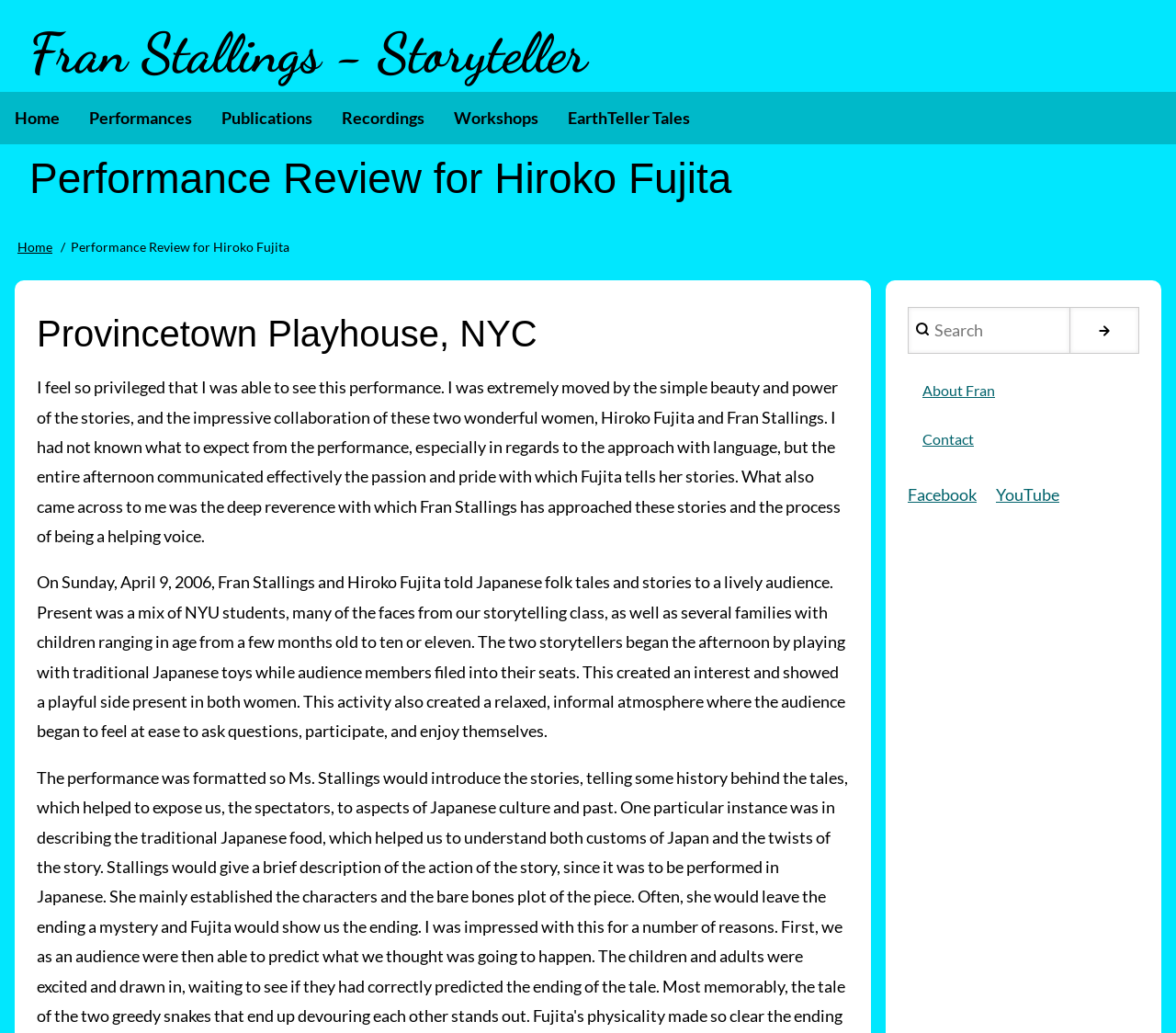How many social media links are at the bottom of the page?
Kindly give a detailed and elaborate answer to the question.

I counted the number of social media links at the bottom of the page by looking at the link elements 'Facebook' and 'YouTube' which are children of the navigation element 'User account menu'. There are 2 social media links.